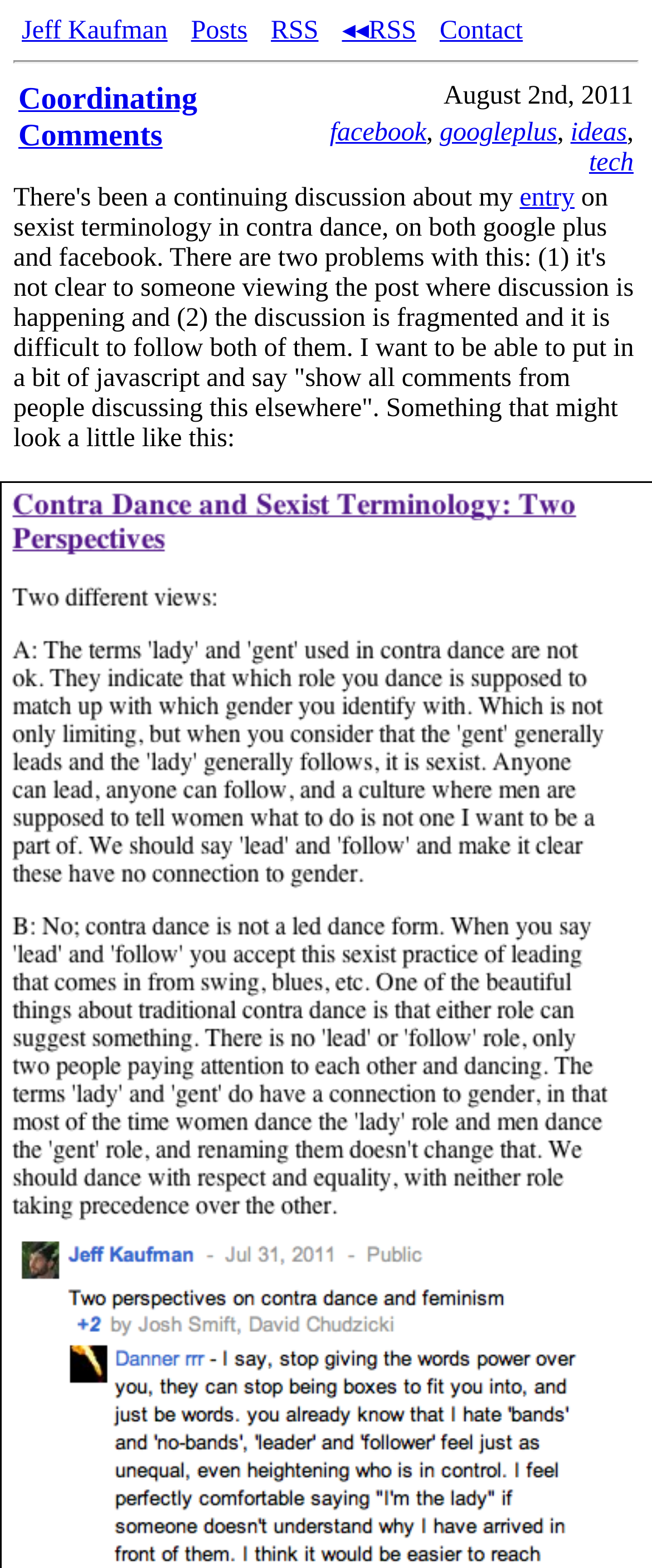Calculate the bounding box coordinates for the UI element based on the following description: "Coordinating Comments". Ensure the coordinates are four float numbers between 0 and 1, i.e., [left, top, right, bottom].

[0.028, 0.052, 0.303, 0.098]